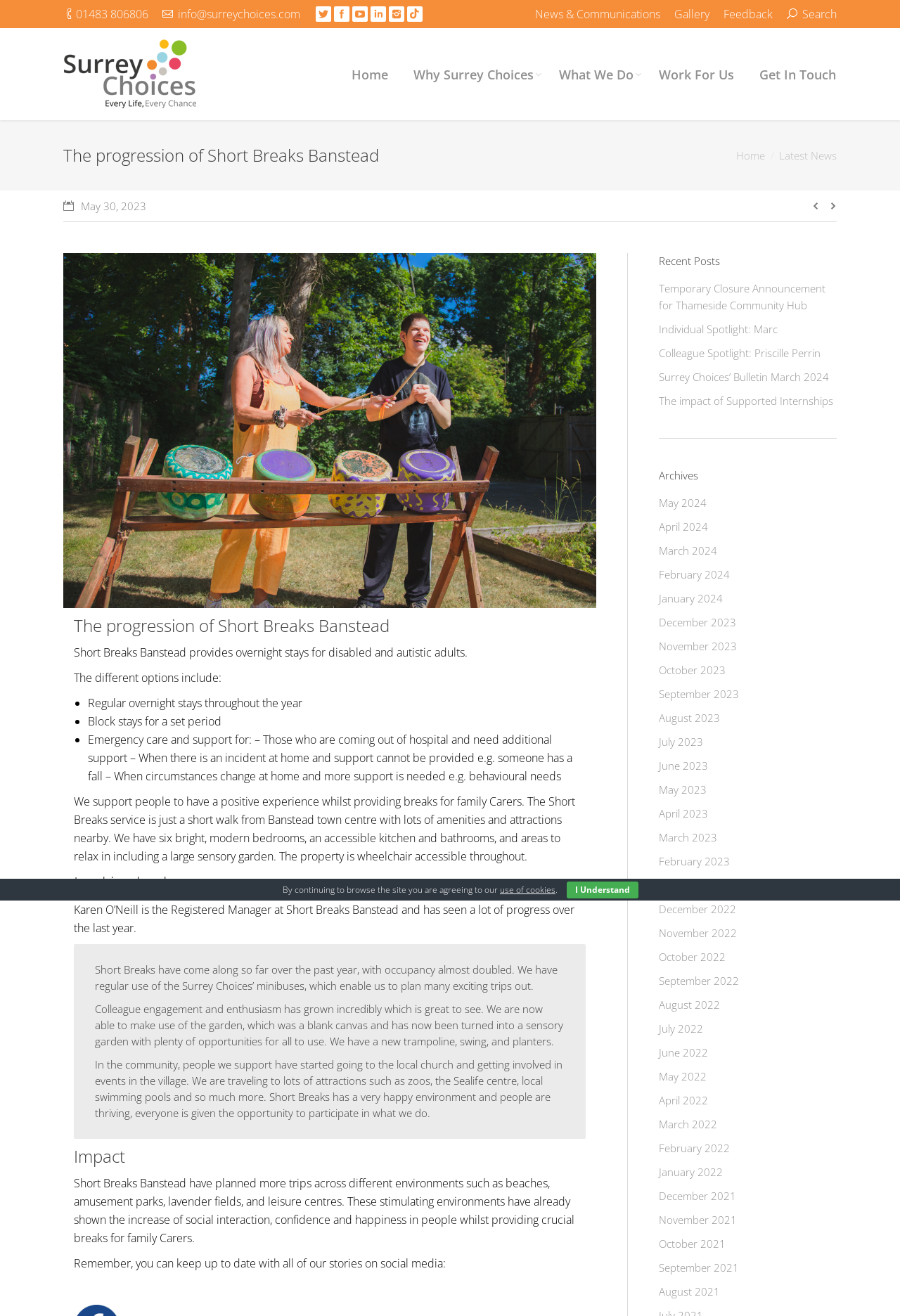Identify the bounding box coordinates for the element you need to click to achieve the following task: "Read the latest news". Provide the bounding box coordinates as four float numbers between 0 and 1, in the form [left, top, right, bottom].

[0.866, 0.112, 0.93, 0.123]